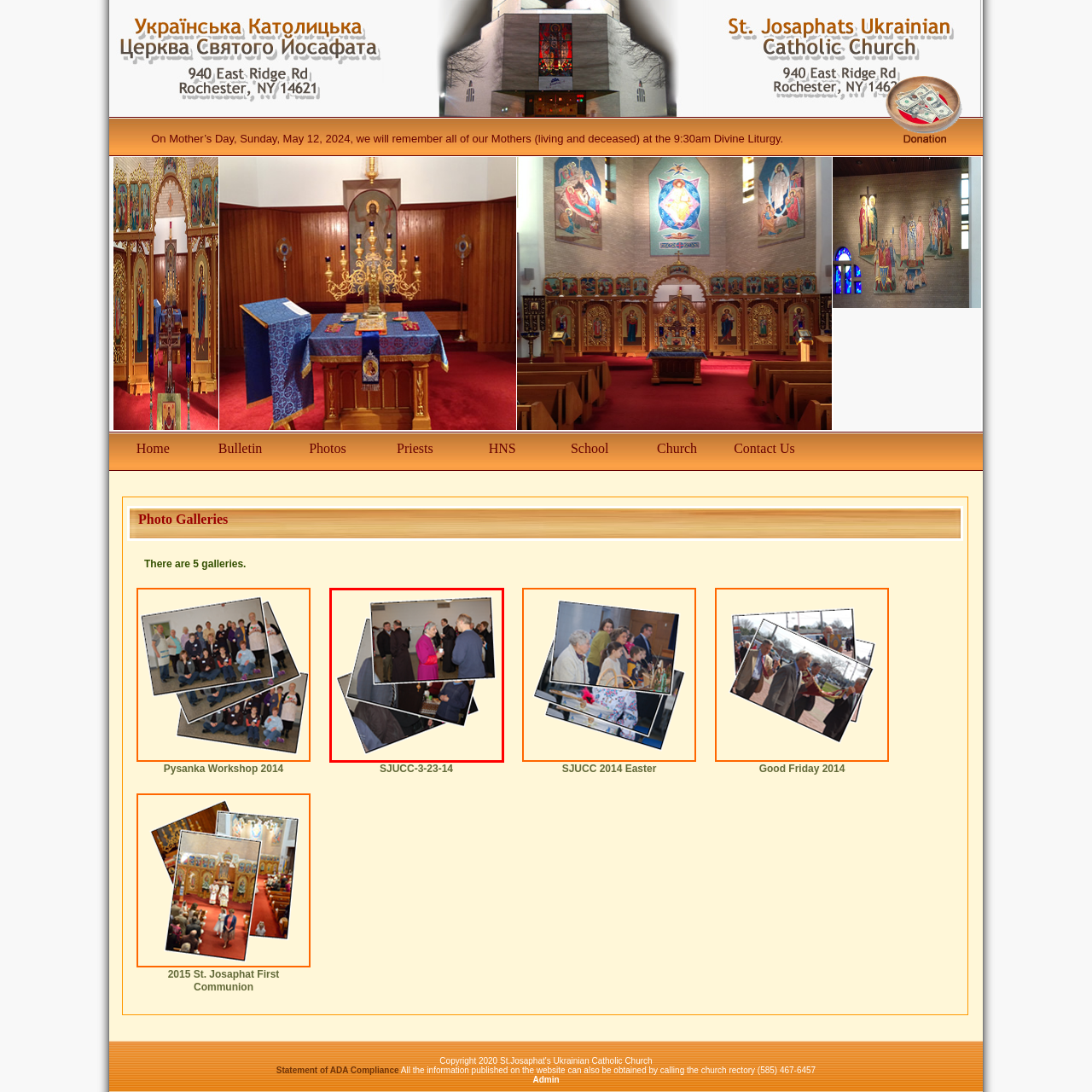What is the atmosphere conveyed in the image?
Review the image area surrounded by the red bounding box and give a detailed answer to the question.

The expressions of the attendees, their body language, and the way they interact with each other convey a sense of warmth, community spirit, and togetherness, highlighting the church's role in bringing people together for meaningful interactions.